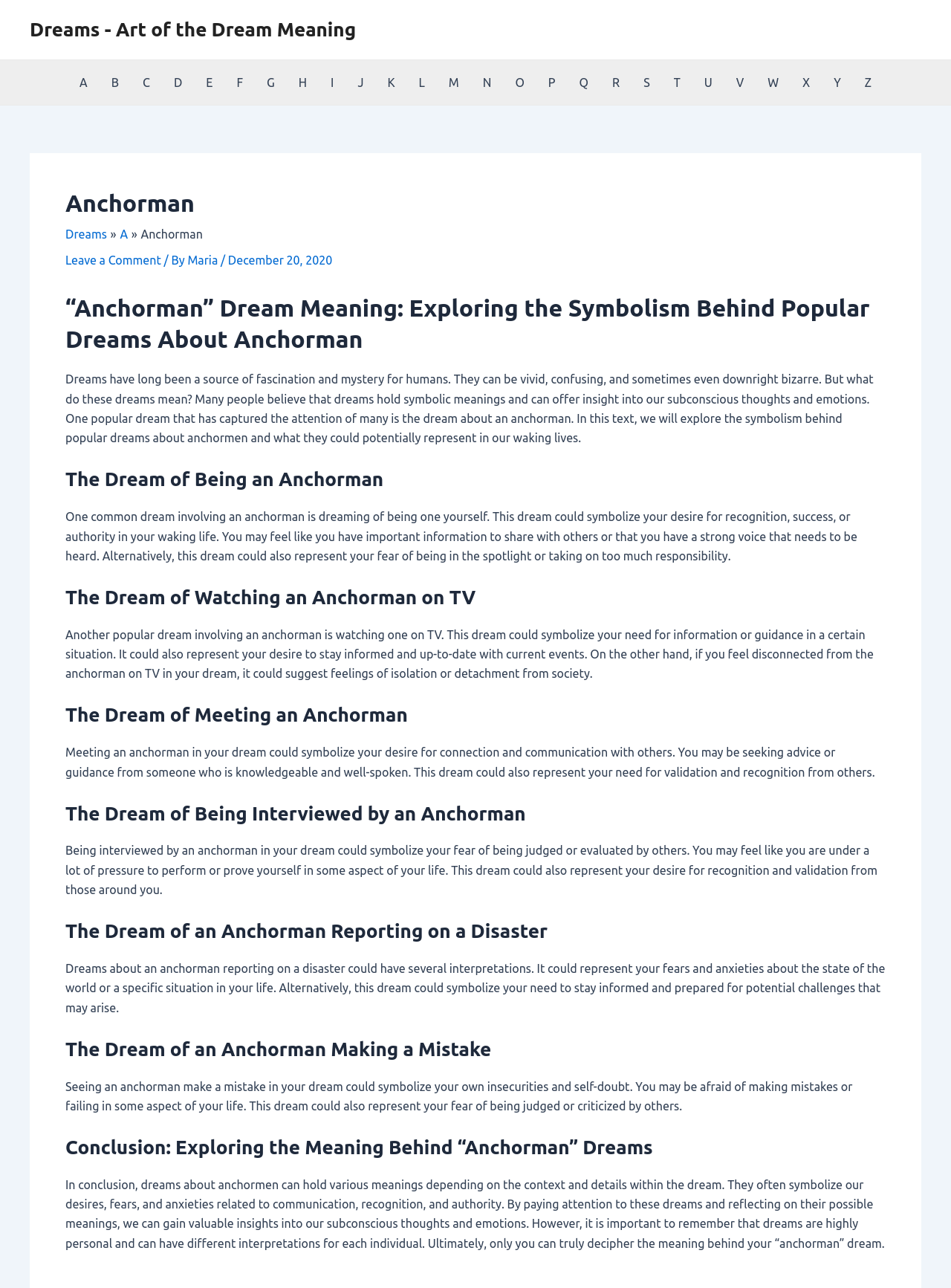Identify the bounding box coordinates for the element you need to click to achieve the following task: "Click on the 'Leave a Comment' link". The coordinates must be four float values ranging from 0 to 1, formatted as [left, top, right, bottom].

[0.069, 0.197, 0.169, 0.207]